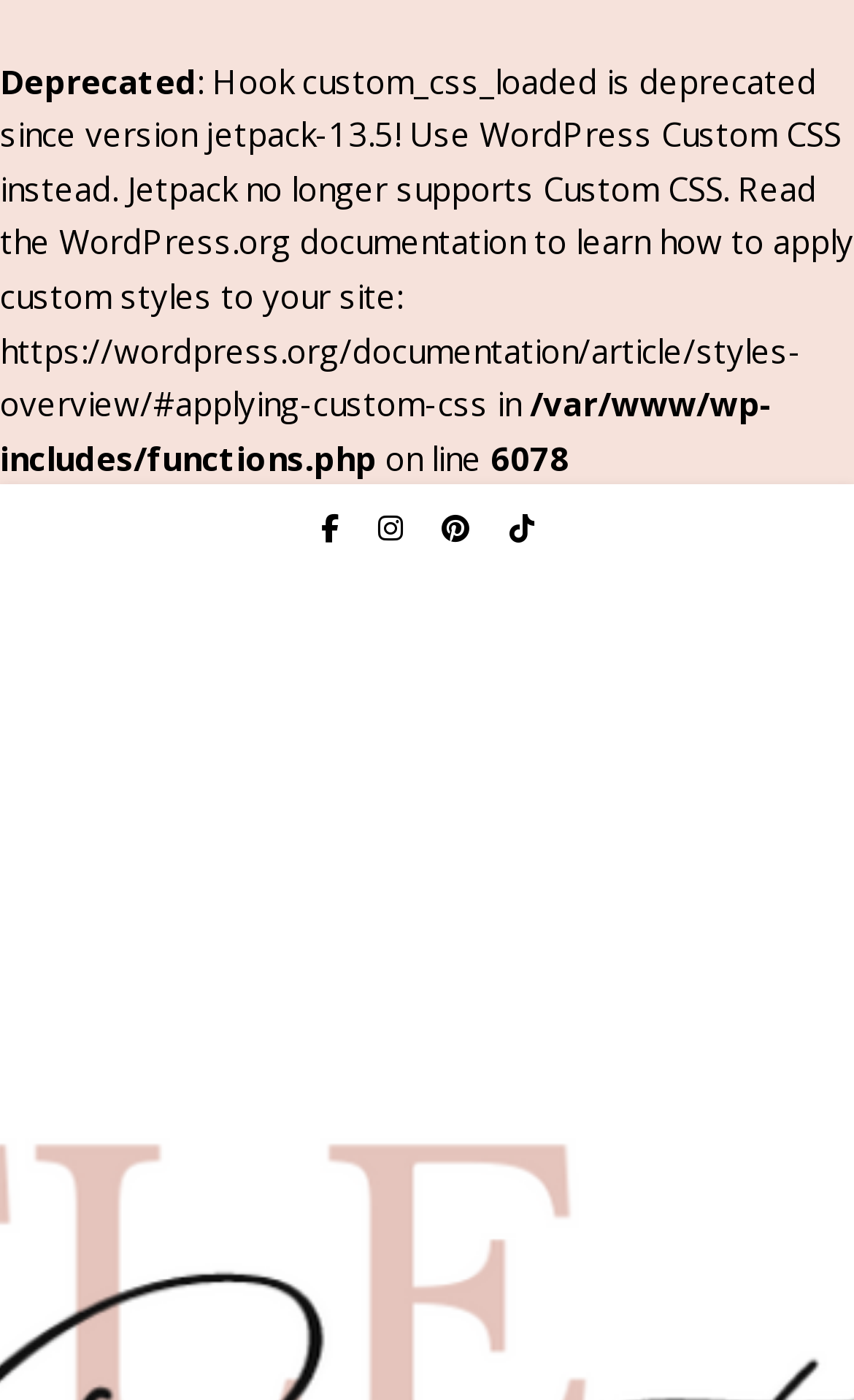Use a single word or phrase to answer the question: What is the purpose of the webpage?

Designing a Low-Tox Home